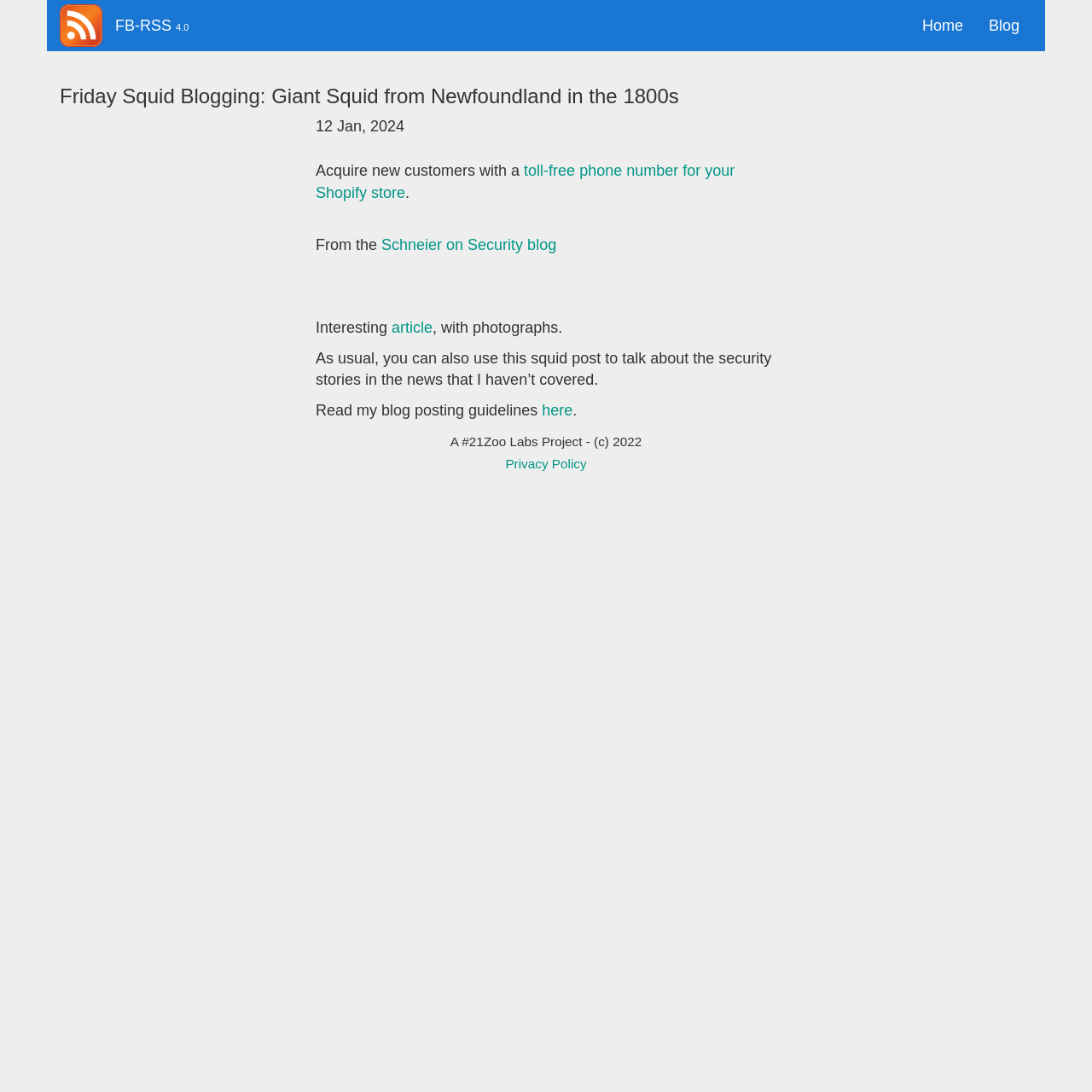Locate the bounding box coordinates of the clickable area needed to fulfill the instruction: "Check the Privacy Policy".

[0.463, 0.418, 0.537, 0.431]